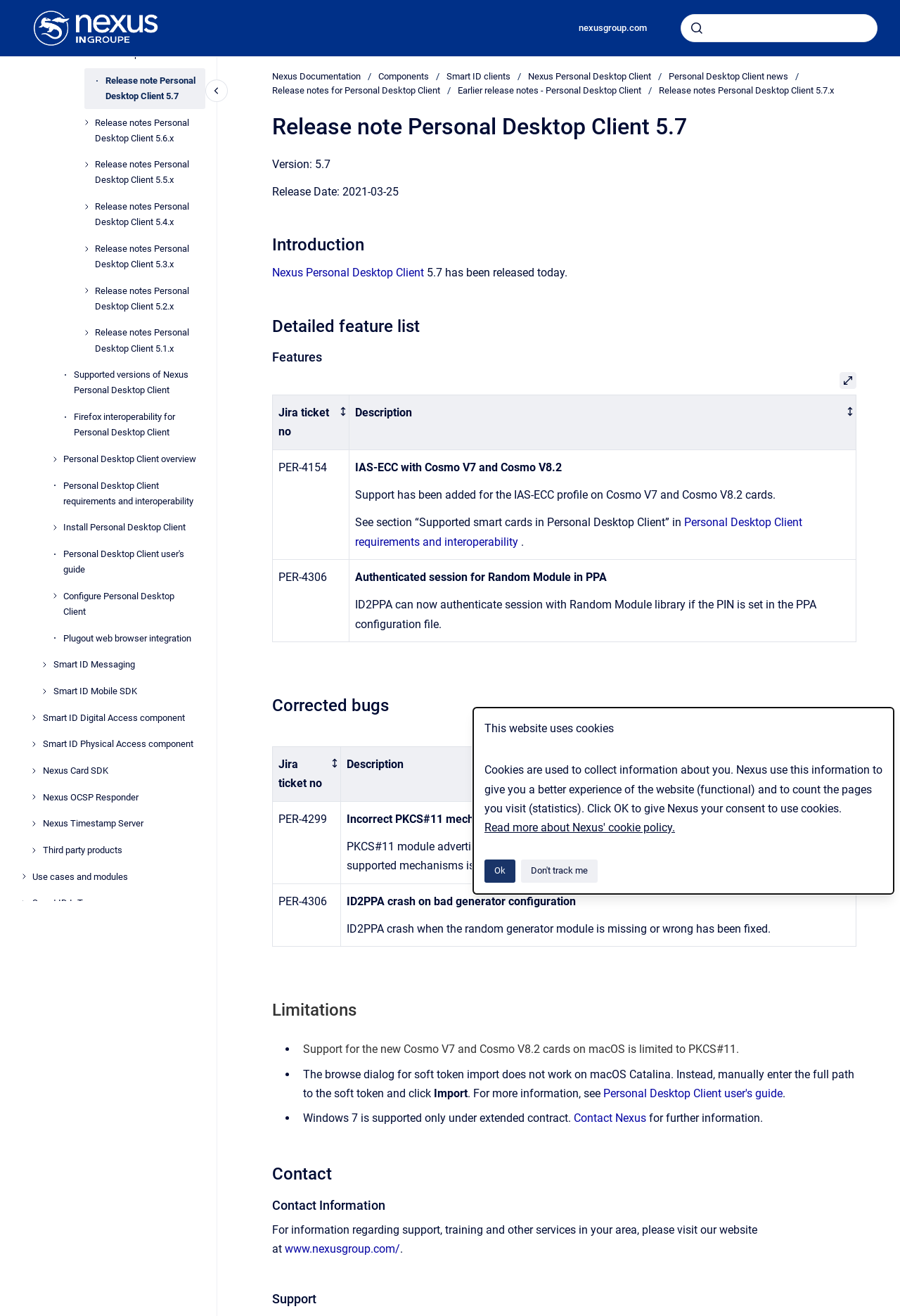Locate the bounding box coordinates of the area that needs to be clicked to fulfill the following instruction: "View Release notes for Personal Desktop Client". The coordinates should be in the format of four float numbers between 0 and 1, namely [left, top, right, bottom].

[0.302, 0.063, 0.489, 0.074]